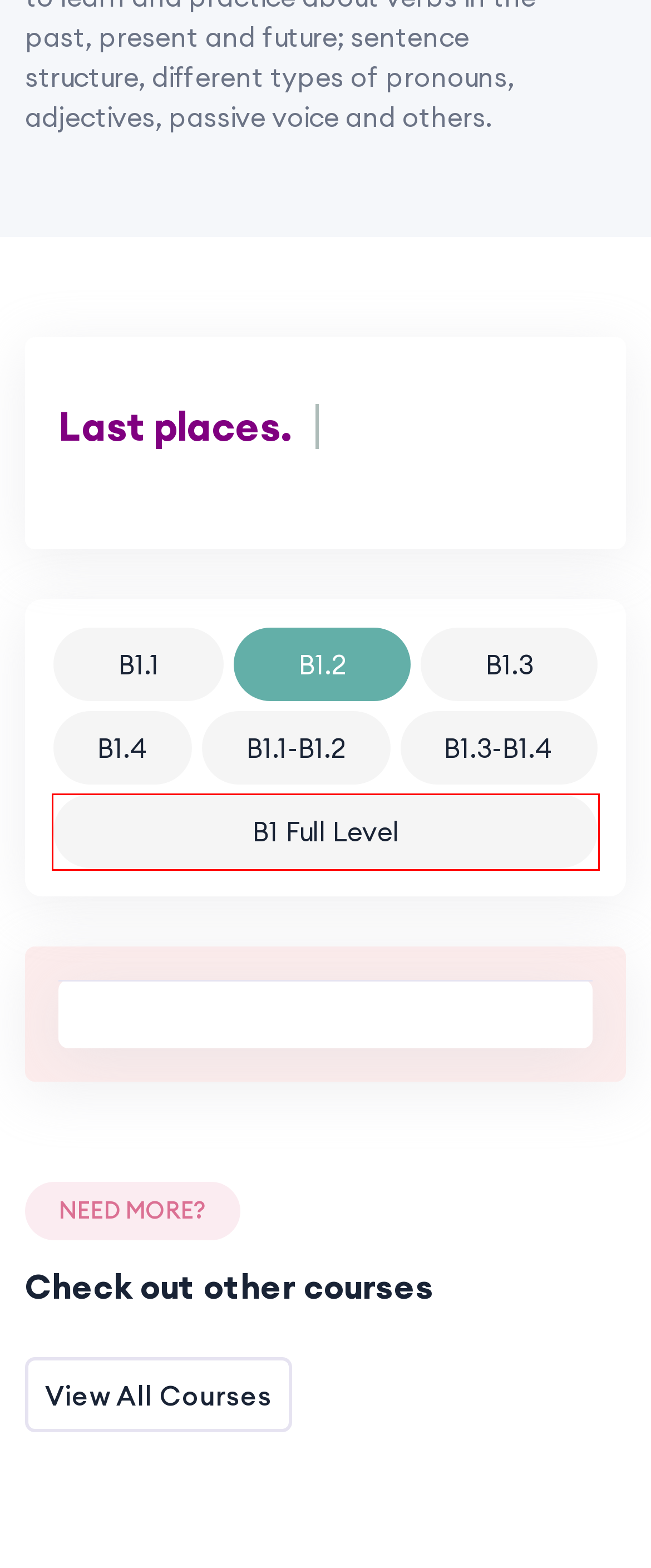You have a screenshot of a webpage with a red rectangle bounding box. Identify the best webpage description that corresponds to the new webpage after clicking the element within the red bounding box. Here are the candidates:
A. B1.1 and B1.2 Package Online - Inlearn
B. B1.3 Norwegian online course - Inlearn
C. B1.1 Norwegian online course - Inlearn
D. B1 Level Course - Online Full Level - Inlearn
E. Terms and Conditions - Inlearn
F. B1.3 and B1.4 Package Online - Inlearn
G. Refund policy - Inlearn
H. B1.4 Norwegian online course - Inlearn

D